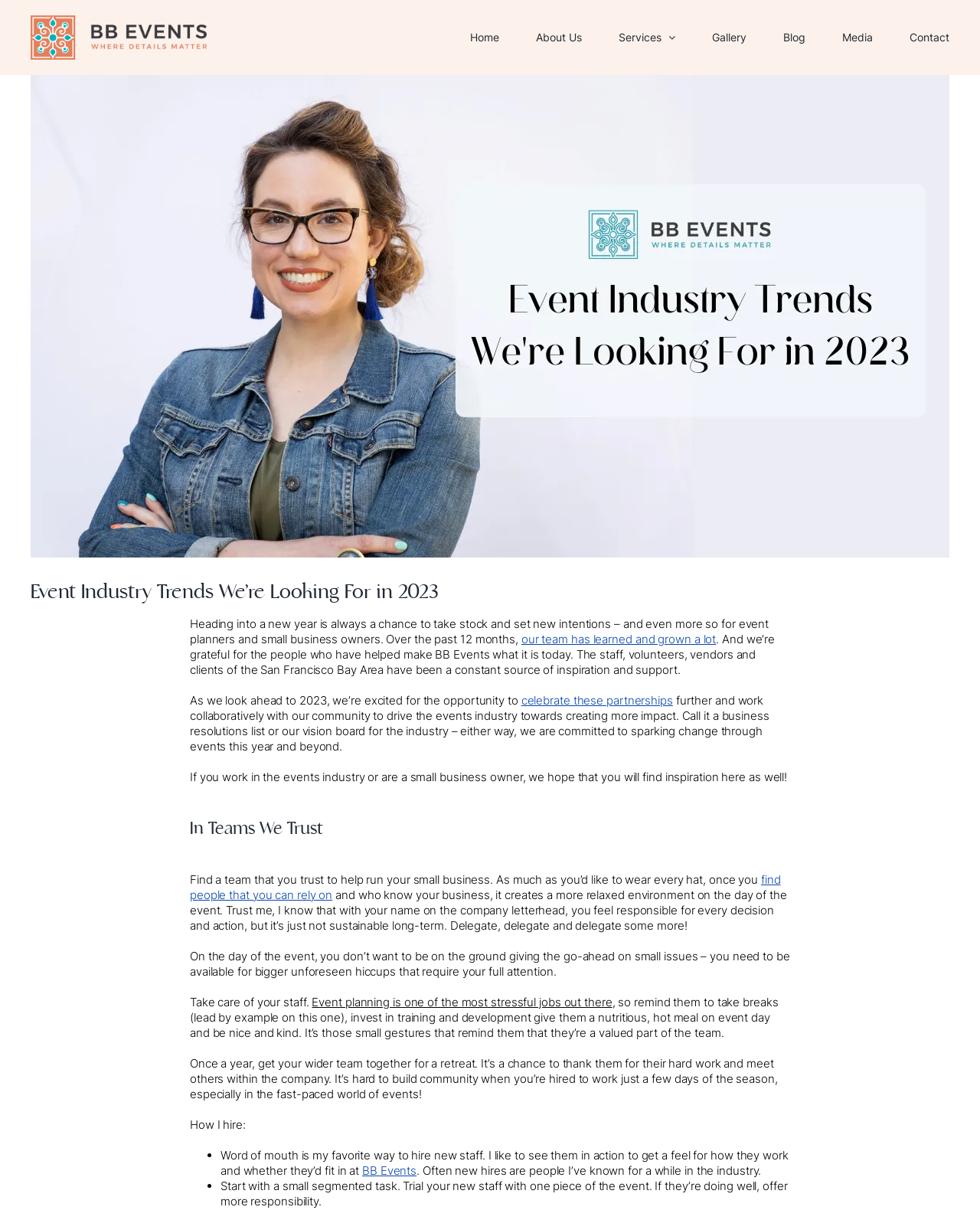How does the author prefer to hire new staff?
Please provide a single word or phrase as your answer based on the image.

Word of mouth